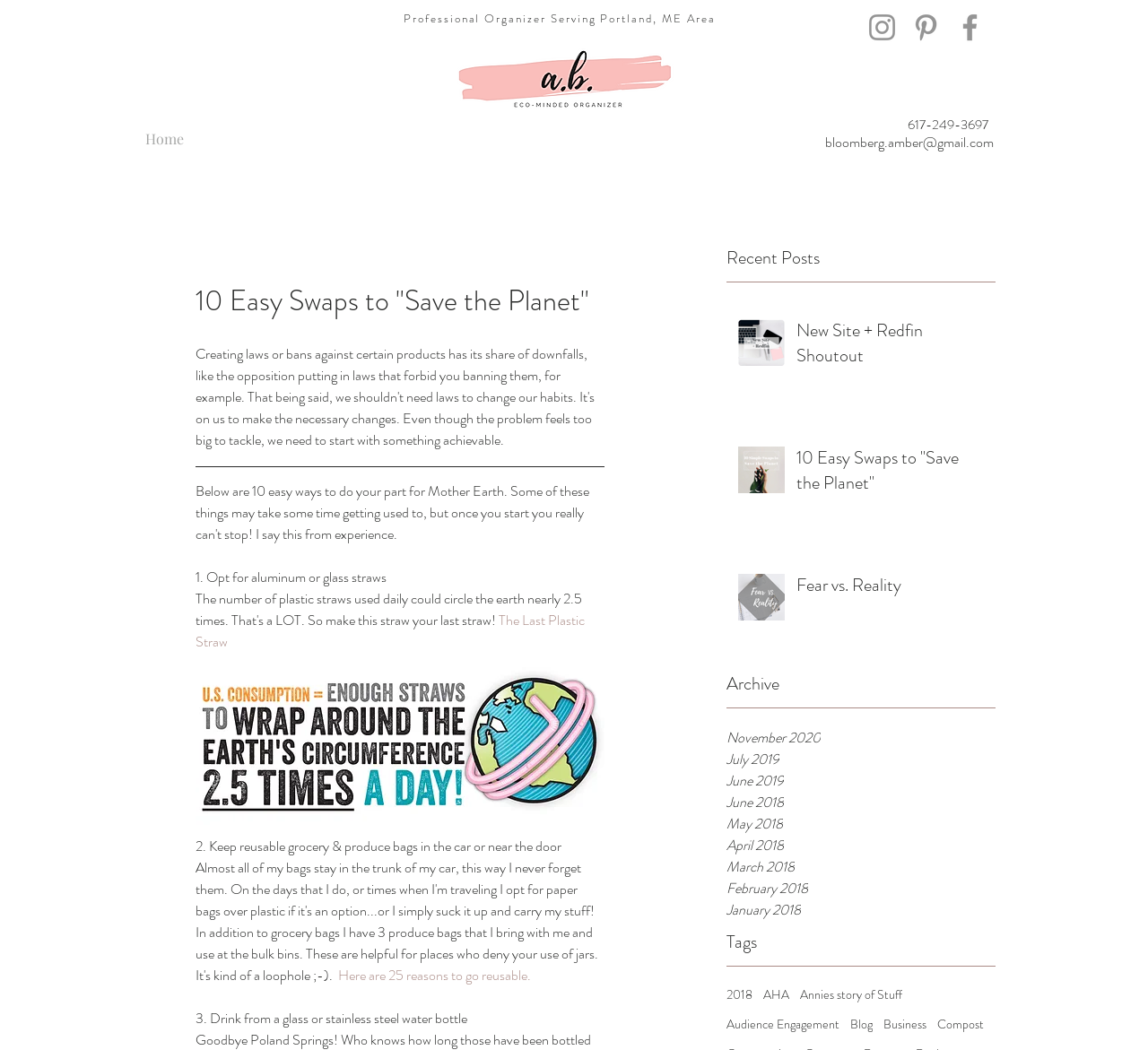What is the topic of the first post in the post list?
Using the information from the image, give a concise answer in one word or a short phrase.

New Site + Redfin Shoutout